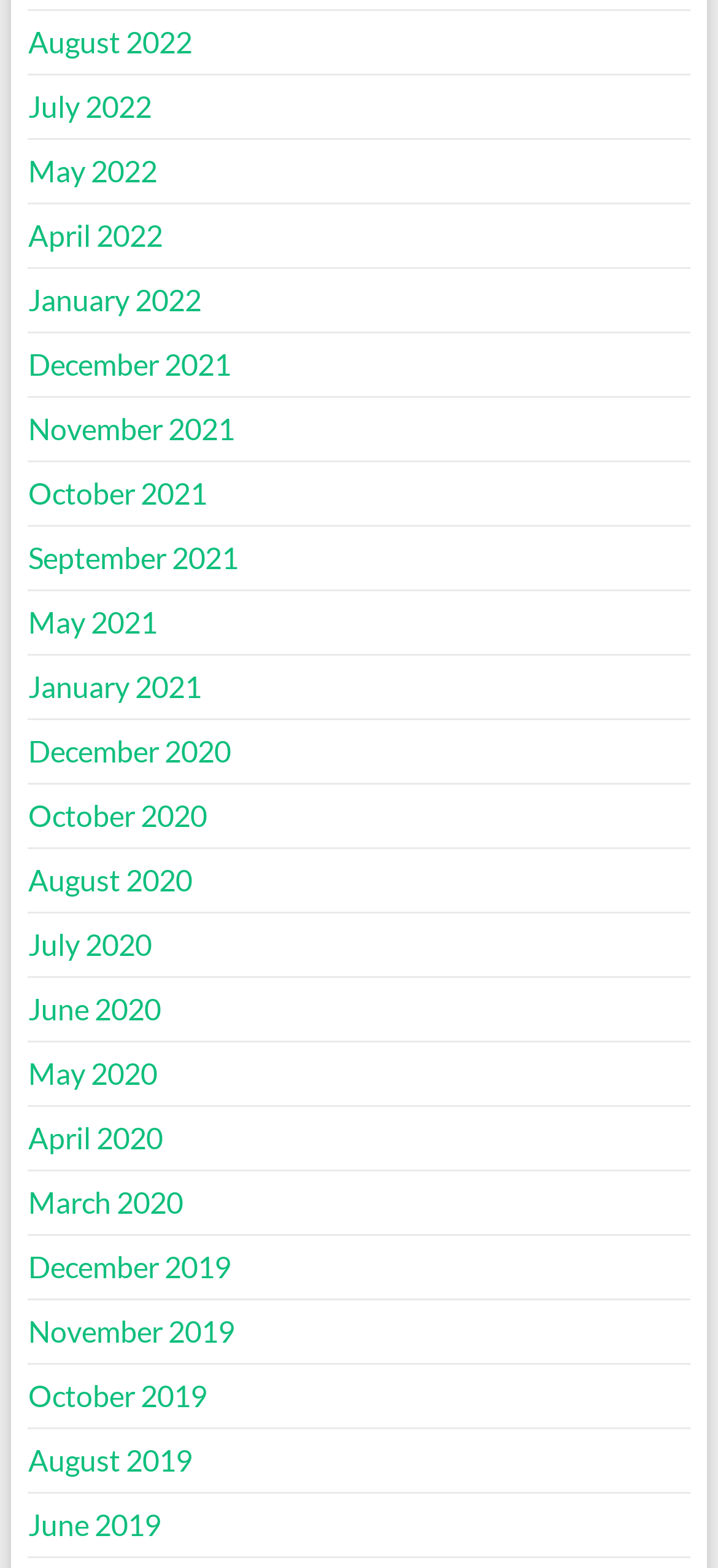What is the earliest date available on the webpage?
Use the image to answer the question with a single word or phrase.

June 2019